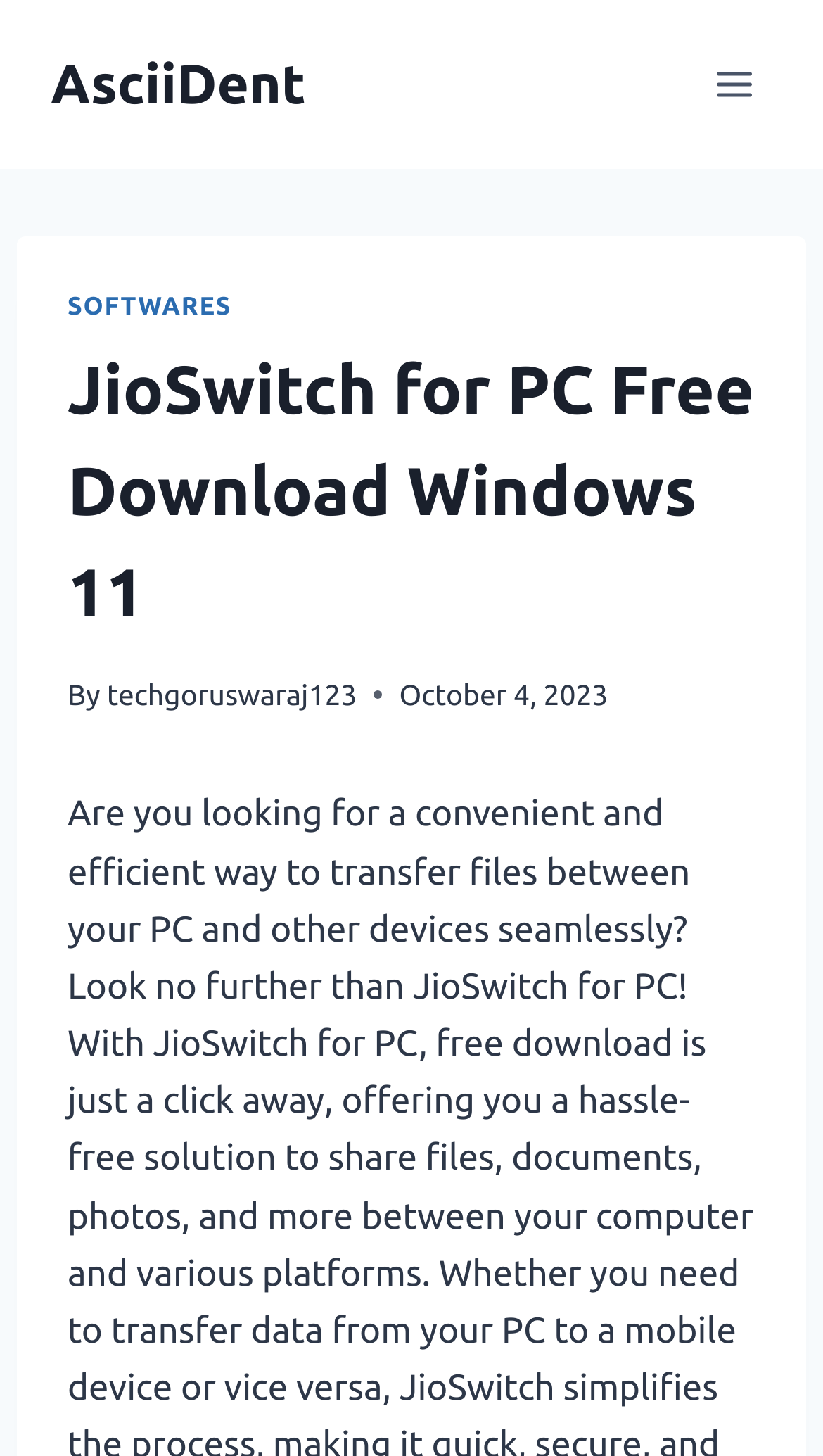What type of element is located at the top right corner?
Please give a well-detailed answer to the question.

I found the answer by looking at the button element 'Open menu' which has a bounding box coordinate of [0.844, 0.035, 0.938, 0.081] indicating that it is located at the top right corner.